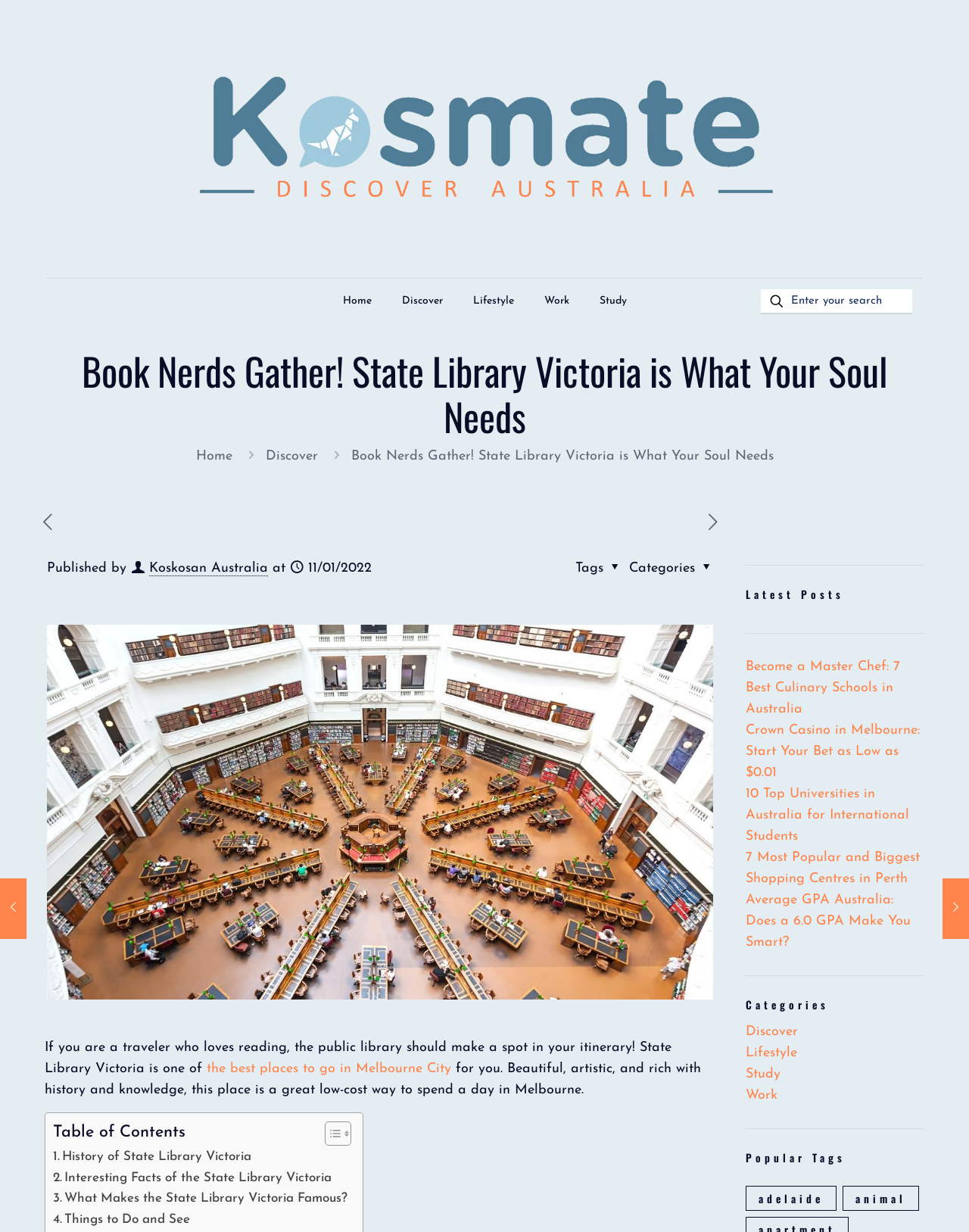Kindly determine the bounding box coordinates of the area that needs to be clicked to fulfill this instruction: "Learn about State Library Victoria".

[0.048, 0.507, 0.736, 0.812]